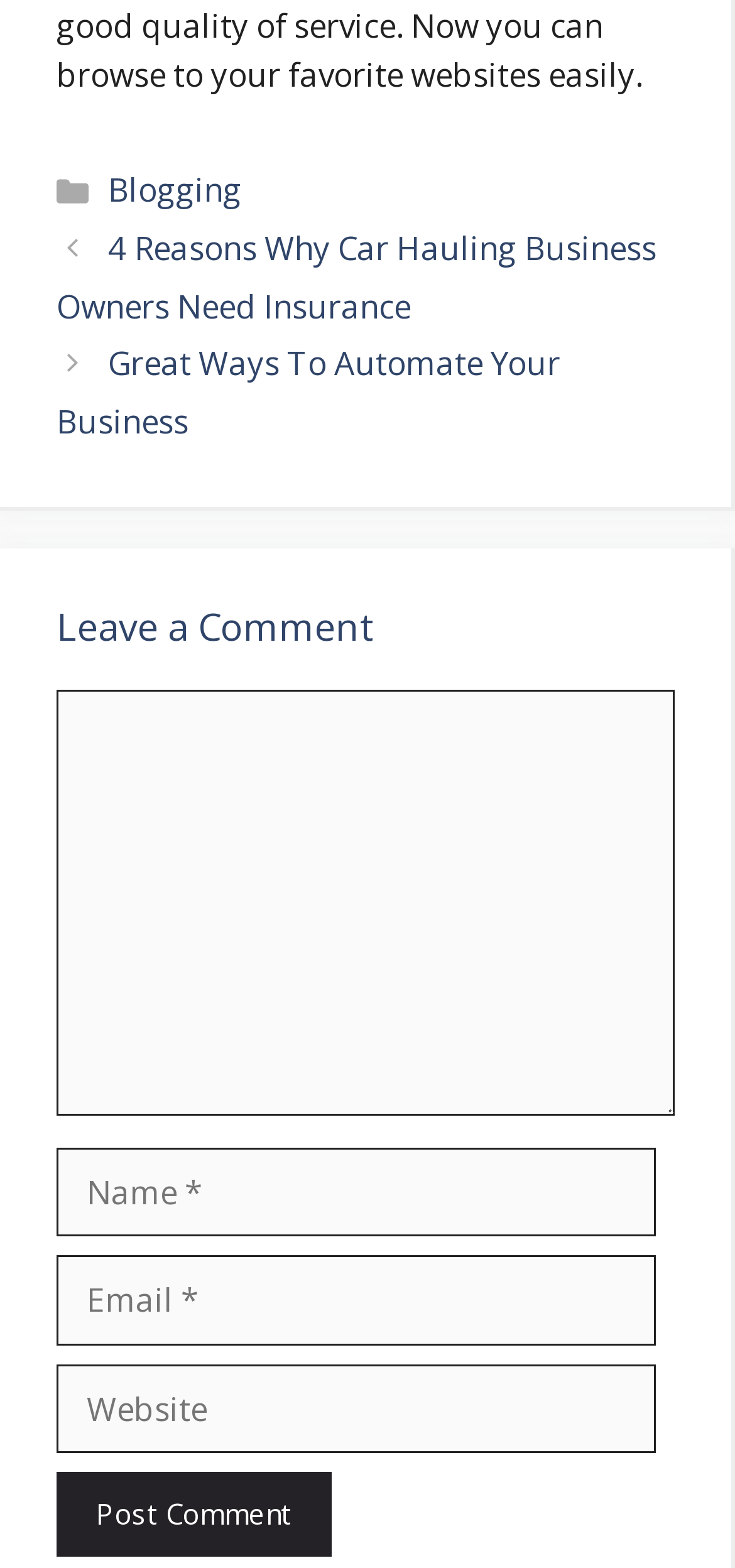Please specify the bounding box coordinates of the clickable region necessary for completing the following instruction: "Click on the 'Blogging' category". The coordinates must consist of four float numbers between 0 and 1, i.e., [left, top, right, bottom].

[0.147, 0.107, 0.329, 0.135]